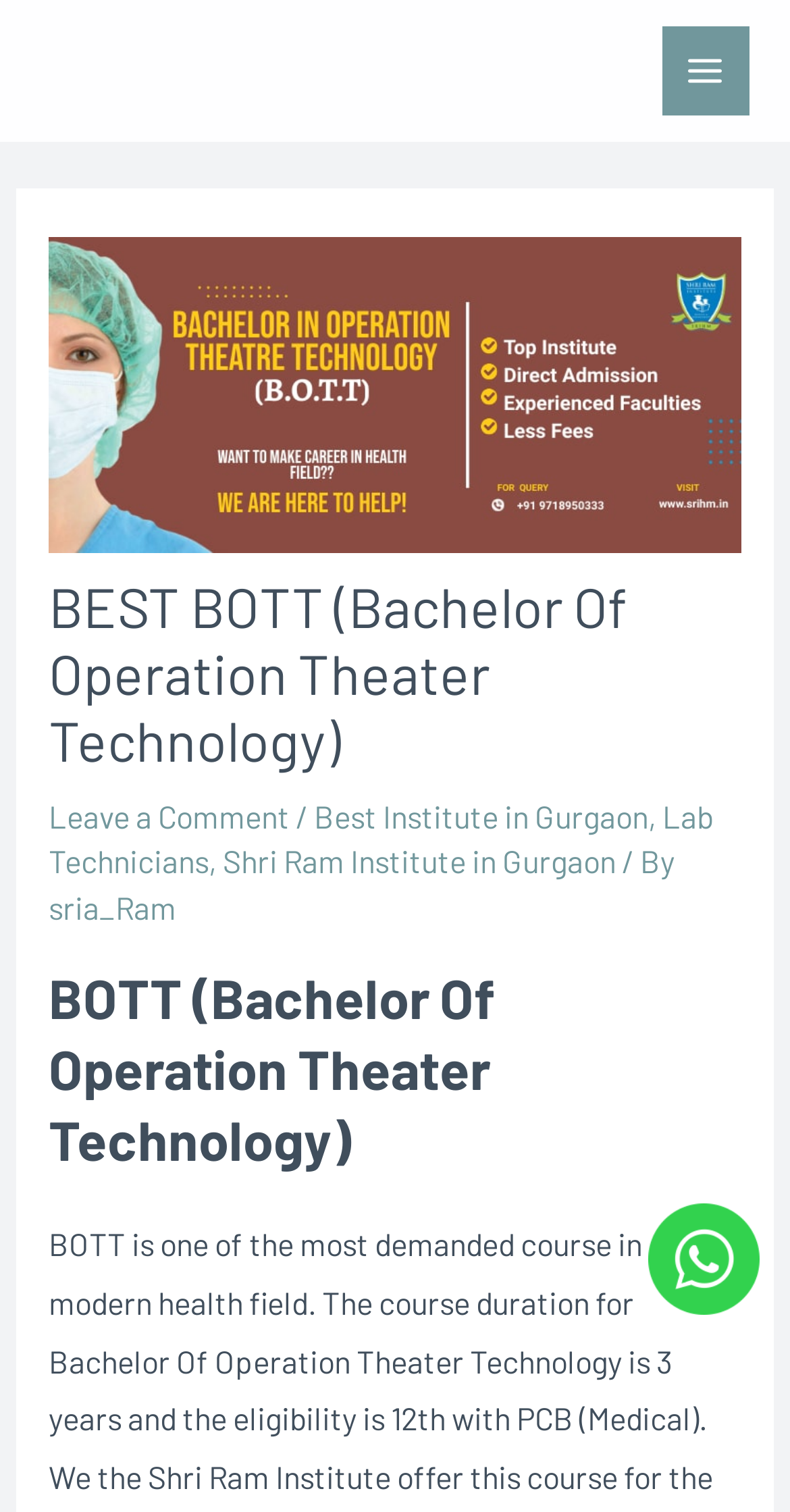Based on the image, give a detailed response to the question: What is the name of the course mentioned on the webpage?

The name of the course mentioned on the webpage can be found in the webpage's content, which mentions 'BOTT (Bachelor Of Operation Theater Technology)' as the course name.